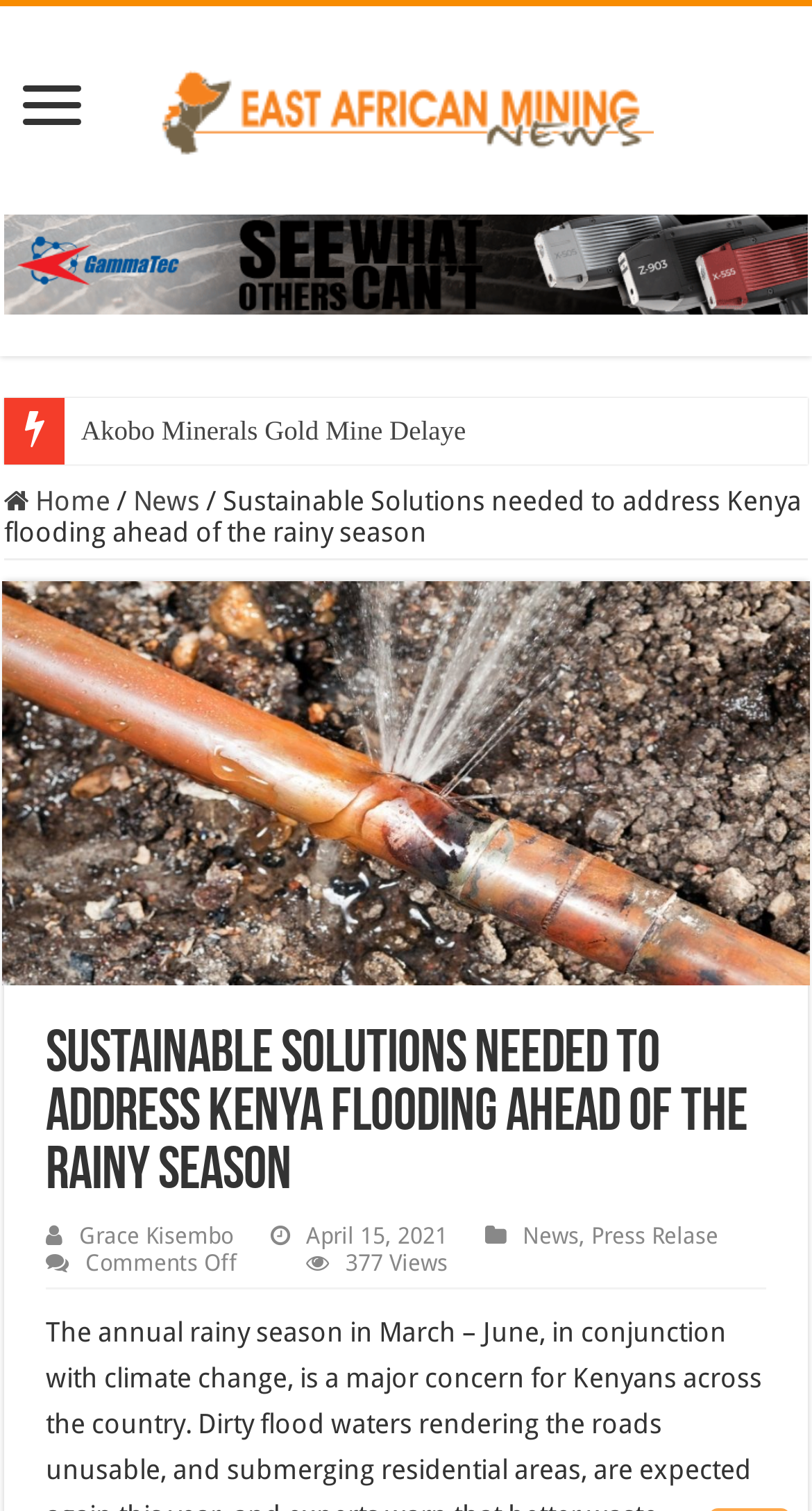Create a detailed summary of all the visual and textual information on the webpage.

The webpage appears to be a news article from East African Mining News, with a focus on sustainable solutions to address Kenya's flooding issues ahead of the rainy season. 

At the top of the page, there is a heading that reads "East African Mining News" with an accompanying image. Below this, there are several links, including "Home" and "News", separated by a slash. 

The main article title, "Sustainable Solutions needed to address Kenya flooding ahead of the rainy season", is prominently displayed in the middle of the page. The article is attributed to Grace Kisembo and dated April 15, 2021. 

To the right of the article title, there are links to related categories, including "News" and "Press Release". Below the article title, there are some additional details, including the number of comments and views, which are 0 and 377, respectively.